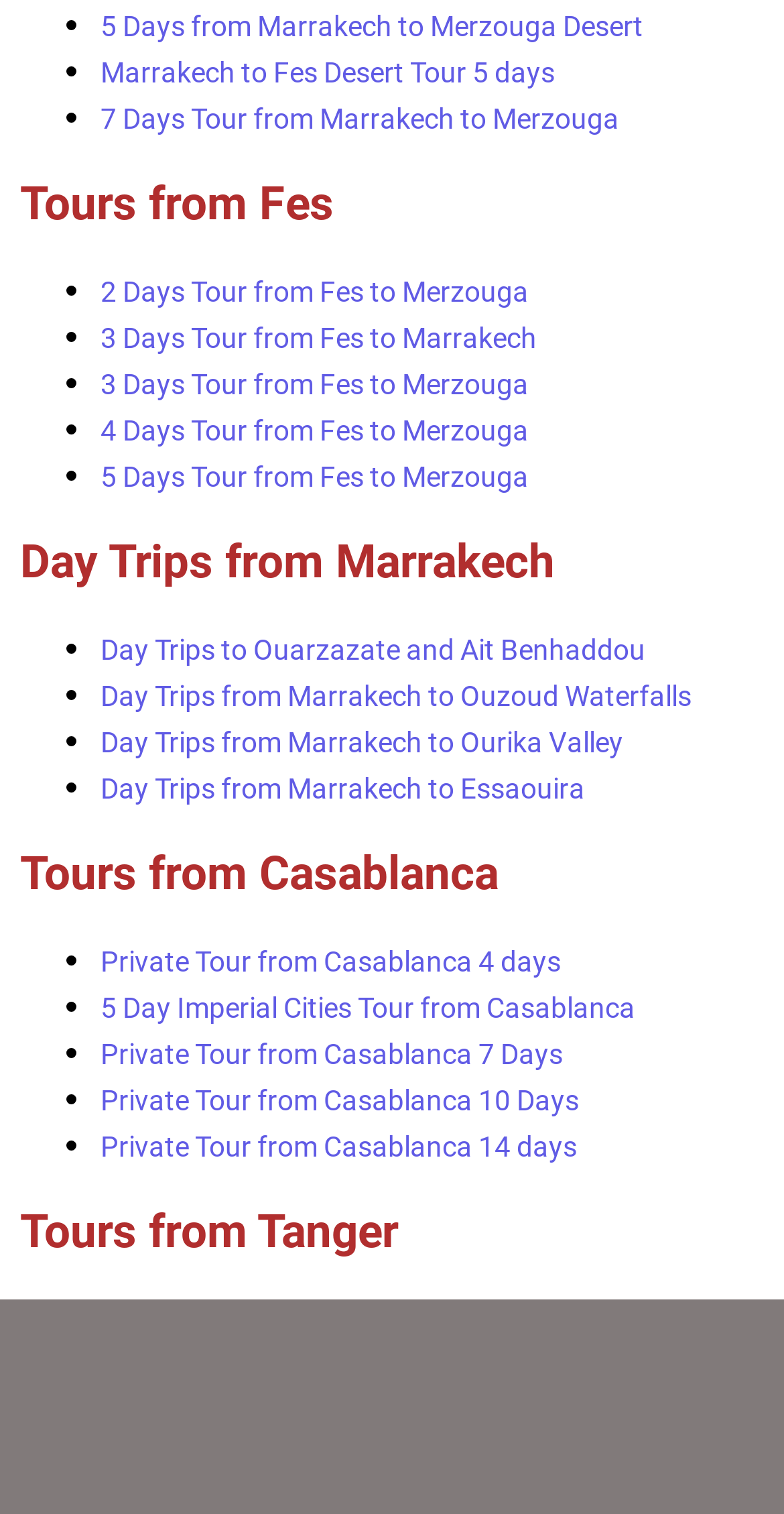Please specify the coordinates of the bounding box for the element that should be clicked to carry out this instruction: "Check 2 Days Tour from Fes to Merzouga". The coordinates must be four float numbers between 0 and 1, formatted as [left, top, right, bottom].

[0.128, 0.18, 0.974, 0.208]